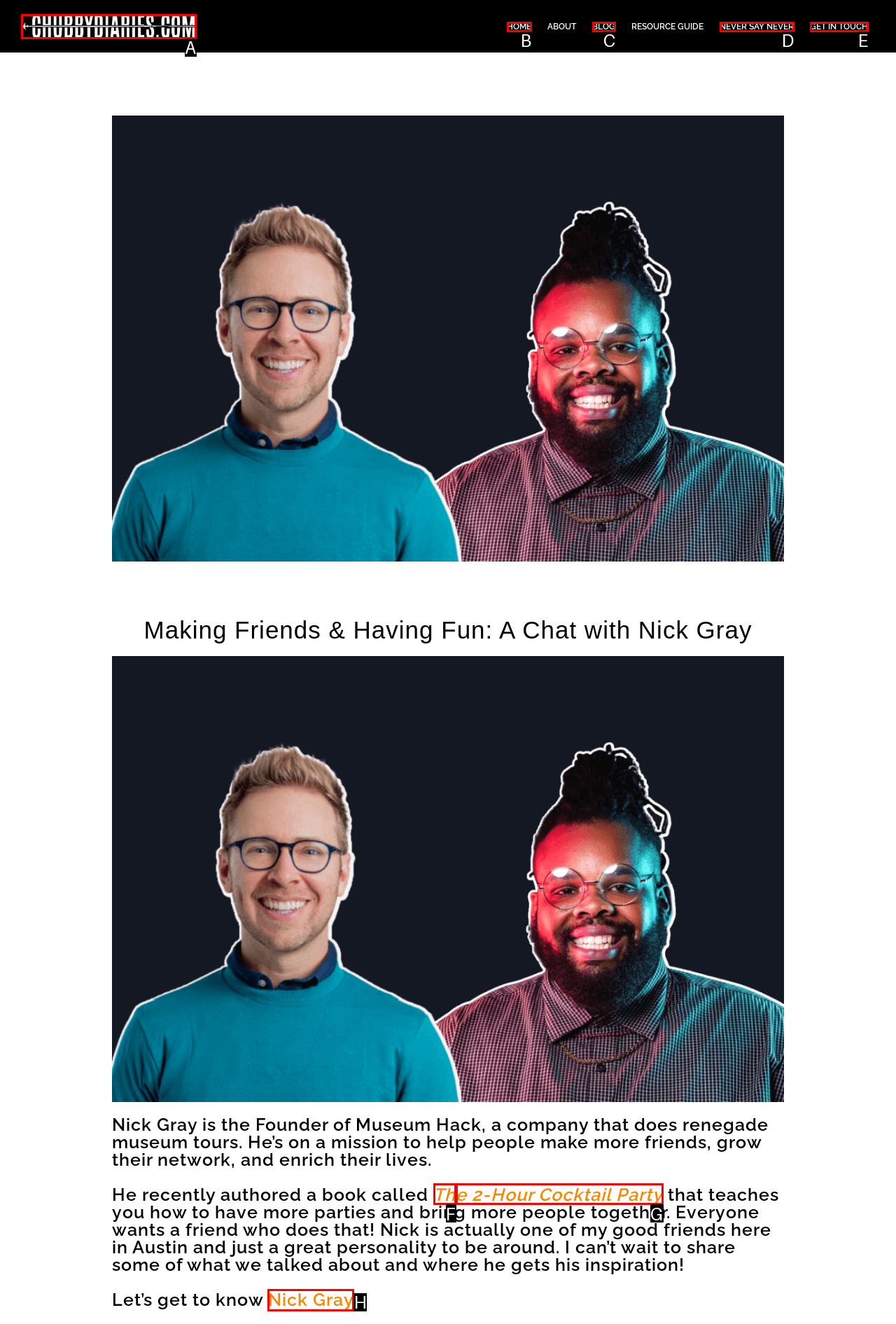Tell me which one HTML element I should click to complete the following task: Read about Nick Gray Answer with the option's letter from the given choices directly.

H